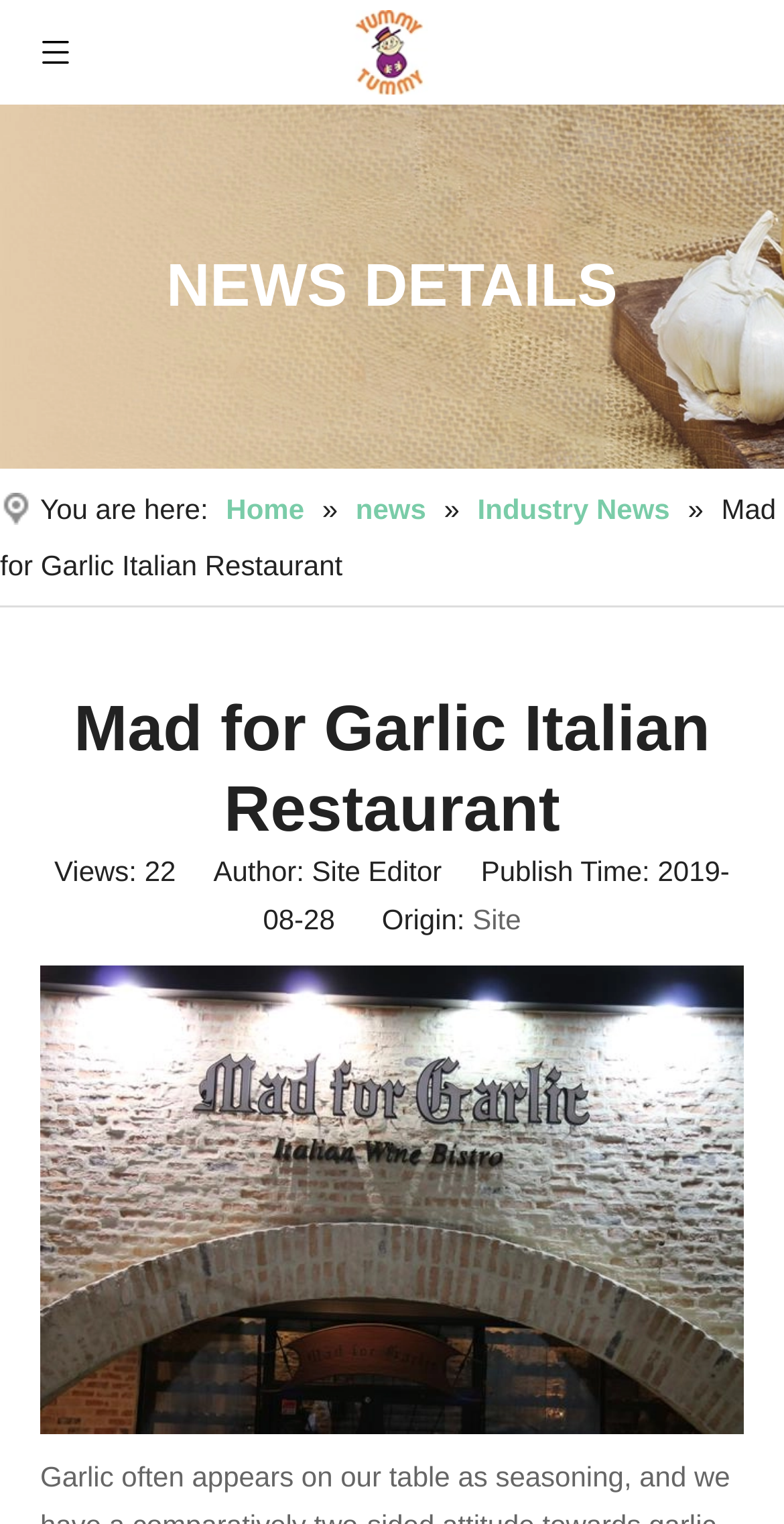How many views does this news article have?
Based on the image, answer the question with as much detail as possible.

I found the answer by looking at the StaticText element with the text 'Views:' and its adjacent element with the text '22', which indicates the number of views of this news article.